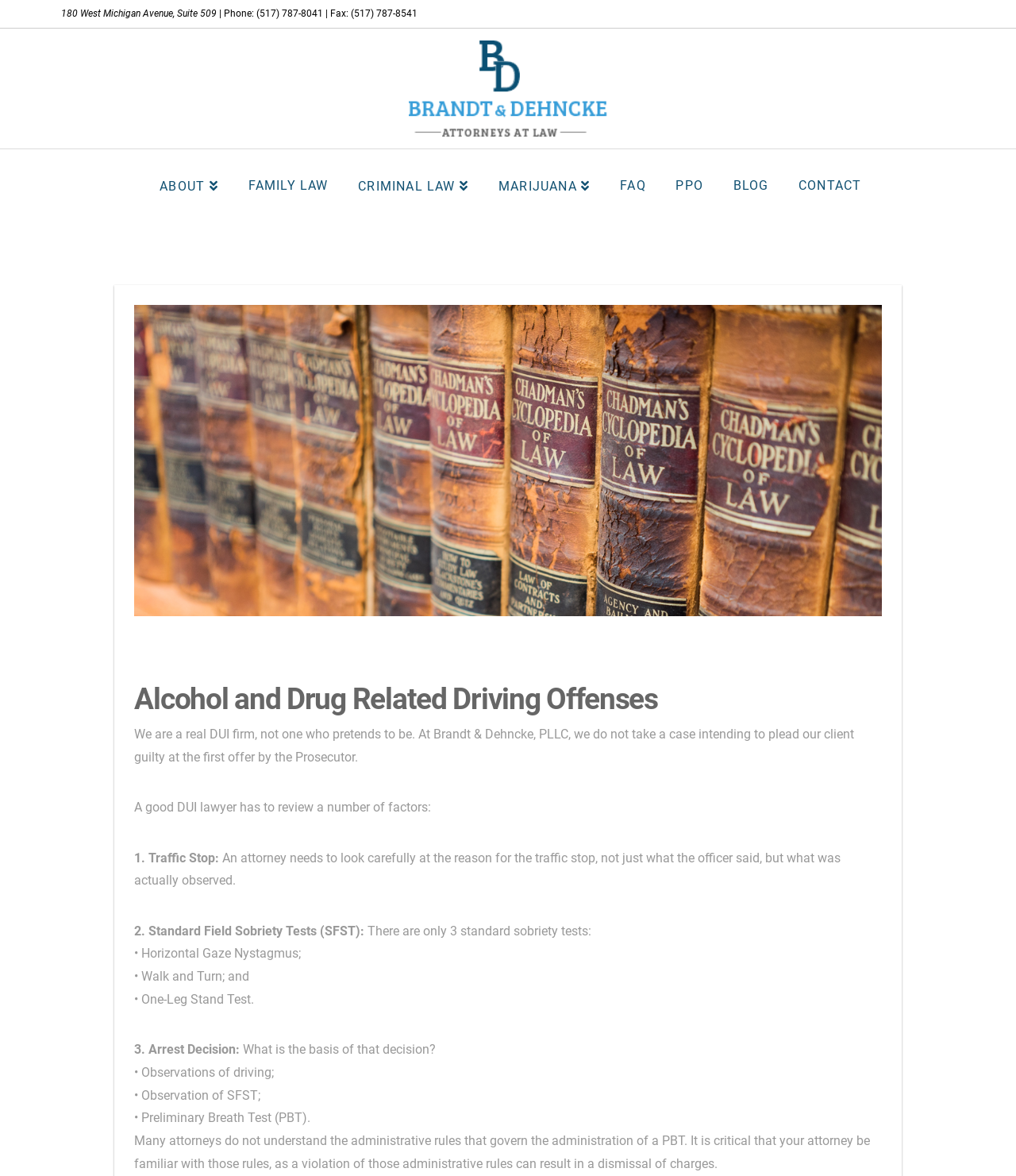Predict the bounding box coordinates for the UI element described as: "About". The coordinates should be four float numbers between 0 and 1, presented as [left, top, right, bottom].

[0.156, 0.128, 0.244, 0.189]